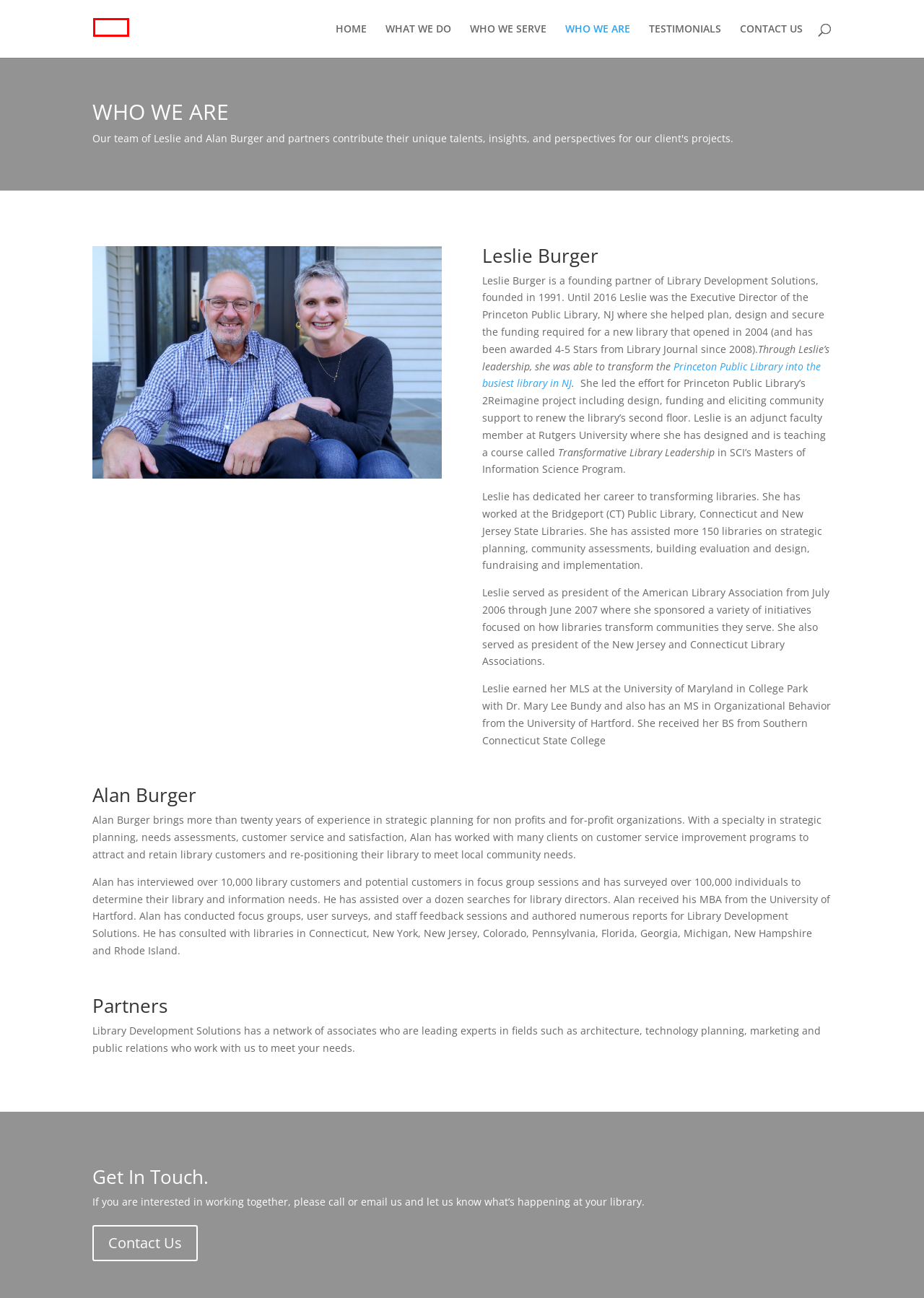Consider the screenshot of a webpage with a red bounding box around an element. Select the webpage description that best corresponds to the new page after clicking the element inside the red bounding box. Here are the candidates:
A. Contact Us | Library Development
B. Our Testimonials | Library Development
C. Our Clients | Library Development
D. Our Services | Library Development
E. Blog Tool, Publishing Platform, and CMS – WordPress.org
F. The Most Popular WordPress Themes In The World
G. Library Development
H. Library Development | Reimagine, Transform, Deliver

H